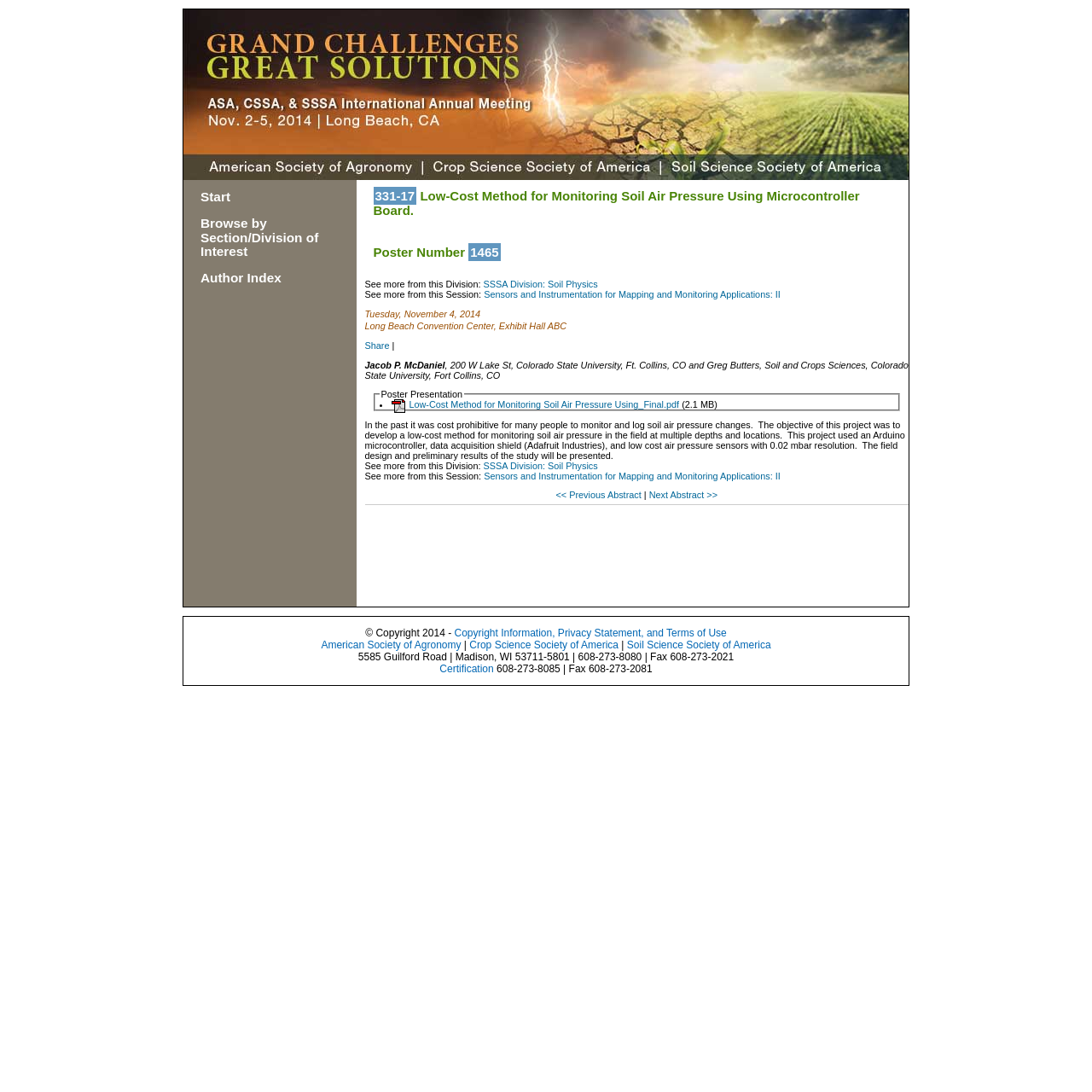Give an in-depth explanation of the webpage layout and content.

This webpage appears to be an abstract page for a research presentation titled "Low-Cost Method for Monitoring Soil Air Pressure Using Microcontroller Board" at the ASA, CSSA, and SSSA International Annual Meetings. 

At the top of the page, there is a link to the International Annual Meetings' home page, accompanied by an image. Below this, there are three links: "Start", "Browse by Section/Division of Interest", and "Author Index". 

The main content of the page is divided into sections. The first section displays the title of the presentation, "331-17 Low-Cost Method for Monitoring Soil Air Pressure Using Microcontroller Board", and the poster number, "1465". 

Below this, there are links to the SSSA Division: Soil Physics and the session "Sensors and Instrumentation for Mapping and Monitoring Applications: II". The date, location, and time of the presentation are also provided. 

A link to share the abstract is situated next to a vertical separator line. The authors' names and affiliations are listed, followed by a section describing the poster presentation. This section includes a bullet point with a link to download a PDF file, "Low-Cost Method for Monitoring Soil Air Pressure Using_Final.pdf", along with its file size. 

The abstract of the presentation is provided, which discusses the development of a low-cost method for monitoring soil air pressure using an Arduino microcontroller and low-cost air pressure sensors. 

The page also includes links to the SSSA Division: Soil Physics and the session "Sensors and Instrumentation for Mapping and Monitoring Applications: II" again, as well as navigation links to the previous and next abstracts. 

At the bottom of the page, there is a copyright notice, followed by links to the American Society of Agronomy, Crop Science Society of America, and Soil Science Society of America. The page concludes with the contact information of the Soil Science Society of America and a link to certification.